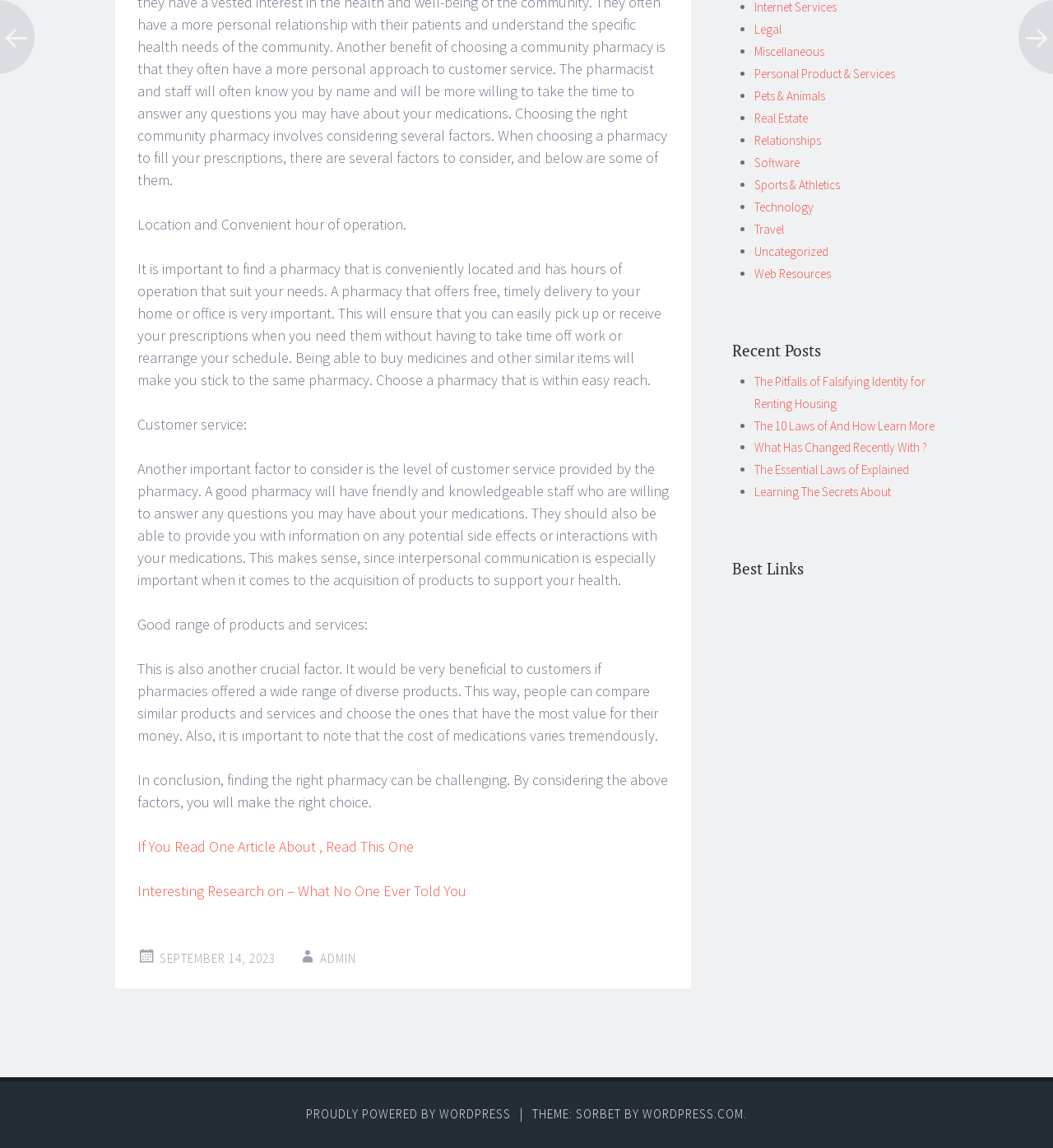Given the description Uncategorized, predict the bounding box coordinates of the UI element. Ensure the coordinates are in the format (top-left x, top-left y, bottom-right x, bottom-right y) and all values are between 0 and 1.

[0.716, 0.212, 0.787, 0.226]